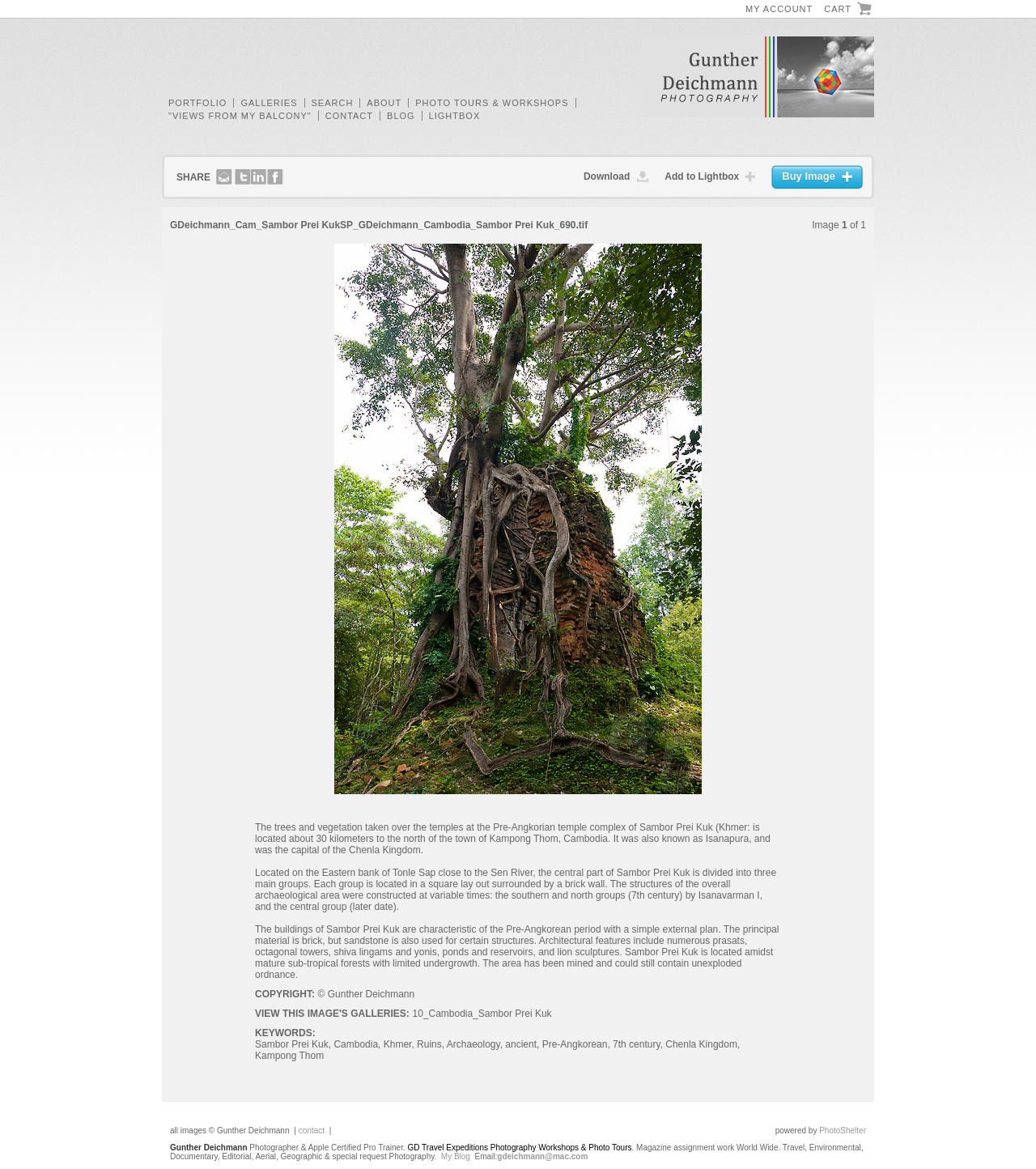Locate the bounding box coordinates of the clickable region necessary to complete the following instruction: "Click on MY ACCOUNT". Provide the coordinates in the format of four float numbers between 0 and 1, i.e., [left, top, right, bottom].

[0.716, 0.002, 0.788, 0.013]